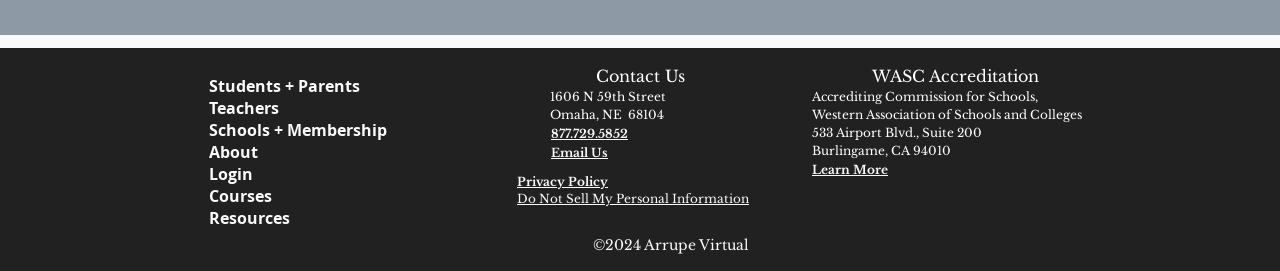What is the organization's address?
Relying on the image, give a concise answer in one word or a brief phrase.

1606 N 59th Street, Omaha, NE 68104